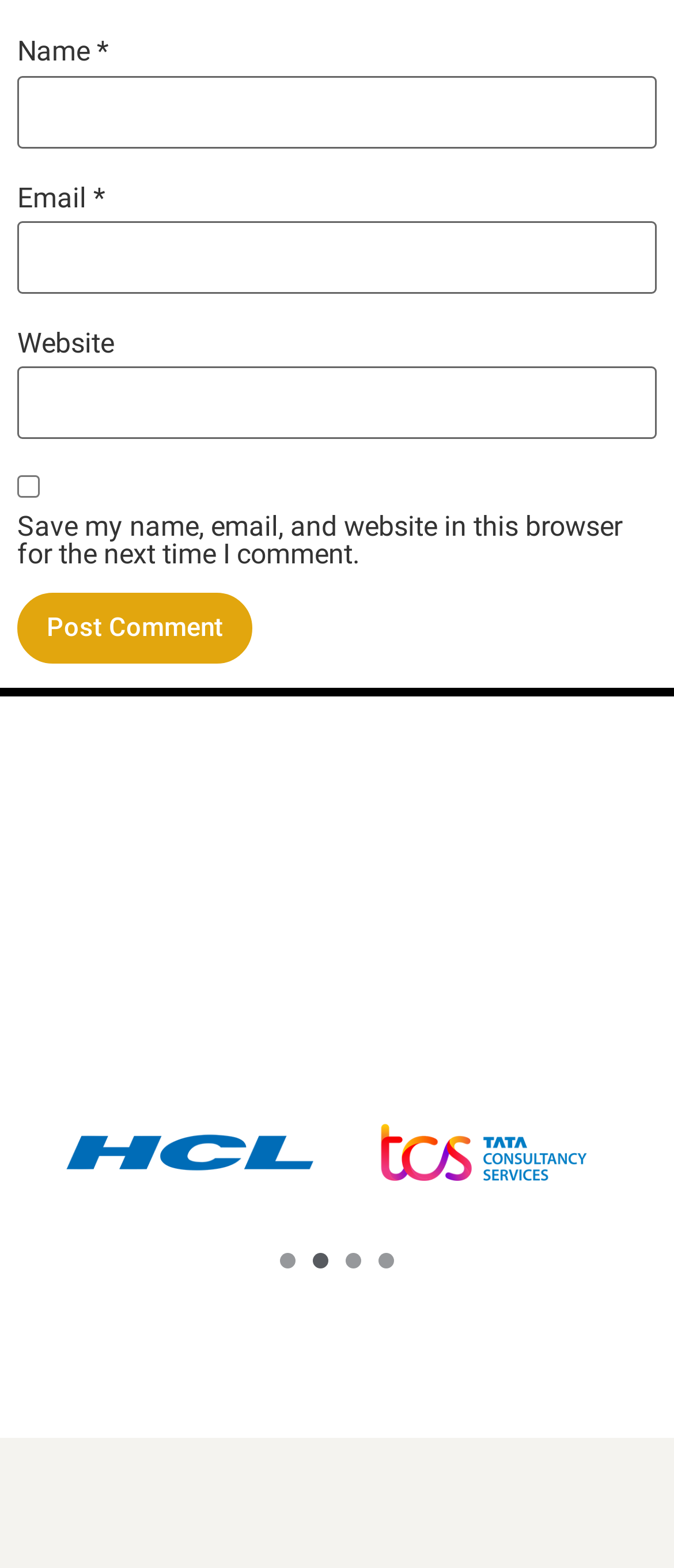Please determine the bounding box coordinates of the element's region to click for the following instruction: "Click the post comment button".

[0.026, 0.378, 0.374, 0.423]